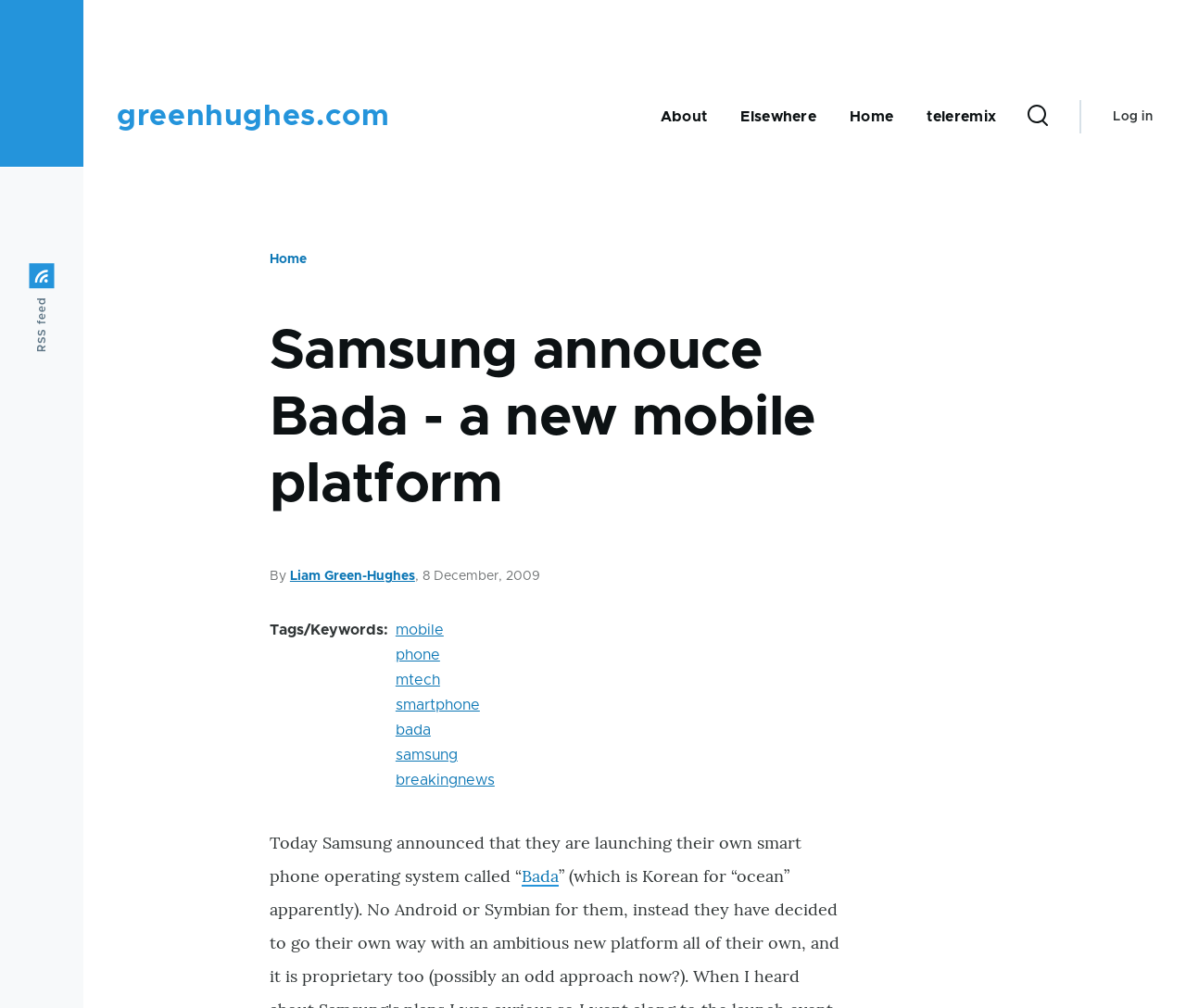What is the purpose of the search button?
Please respond to the question with as much detail as possible.

The search button is located in the top-right corner of the webpage, and its purpose is to allow users to search for specific content within the website, as indicated by the button's label 'Search Form'.